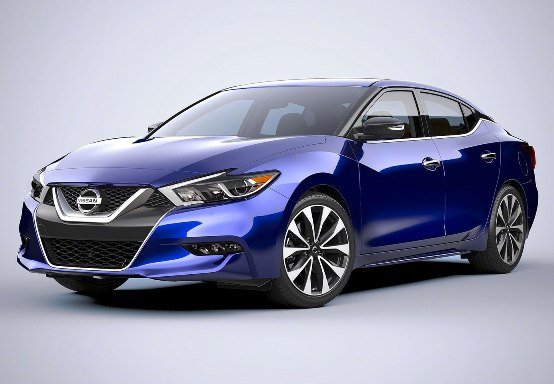Provide a one-word or brief phrase answer to the question:
What is the target market for this car?

Those seeking luxury and performance